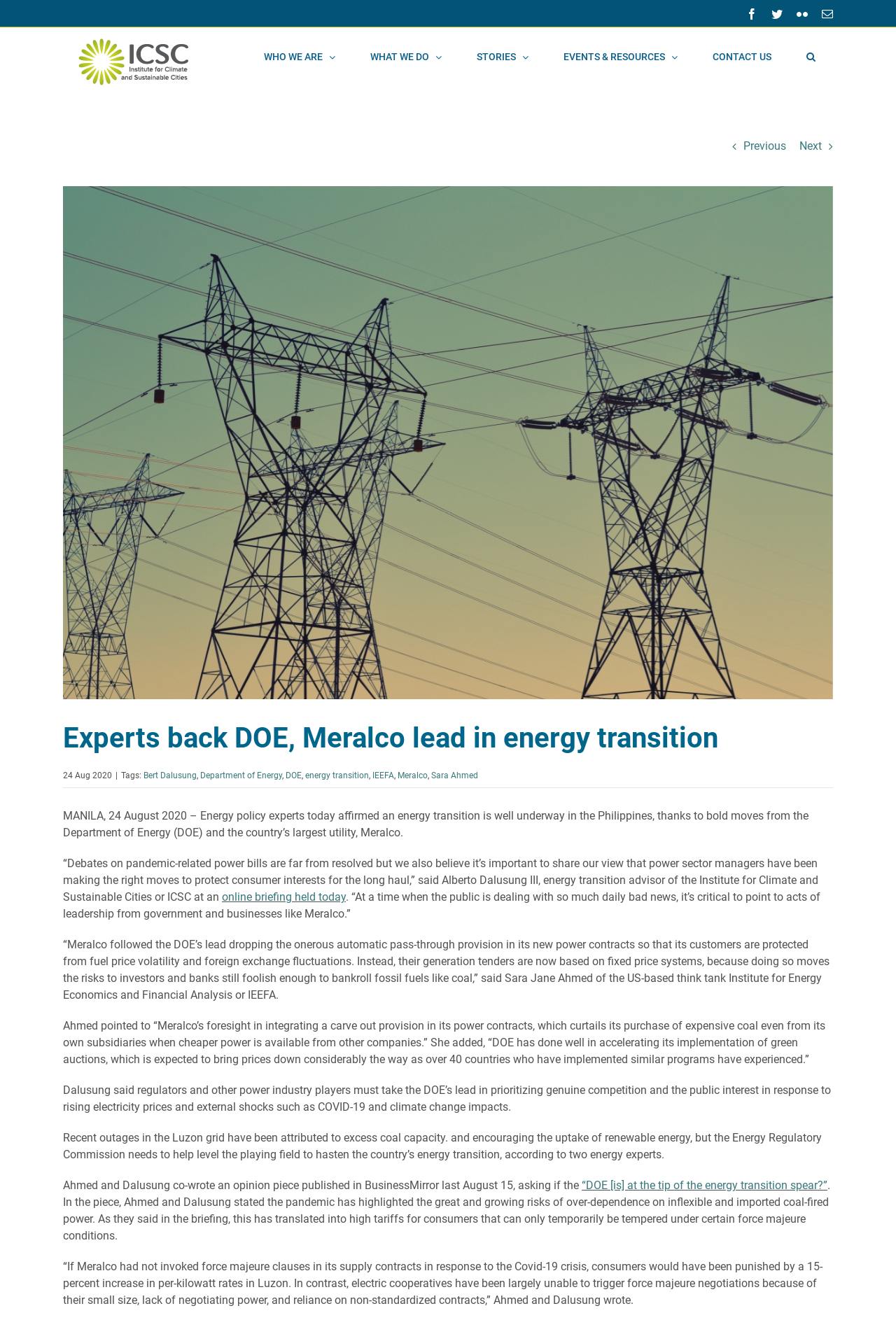What is the title or heading displayed on the webpage?

Experts back DOE, Meralco lead in energy transition